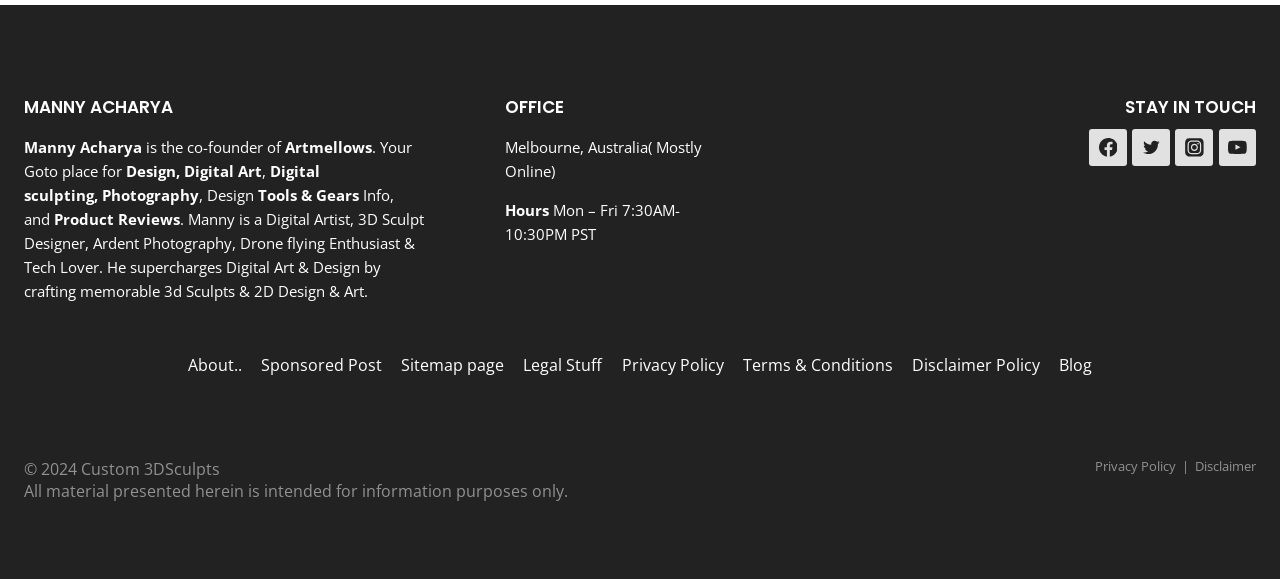Identify the bounding box coordinates for the element you need to click to achieve the following task: "View the Product Reviews page". Provide the bounding box coordinates as four float numbers between 0 and 1, in the form [left, top, right, bottom].

[0.042, 0.361, 0.141, 0.396]